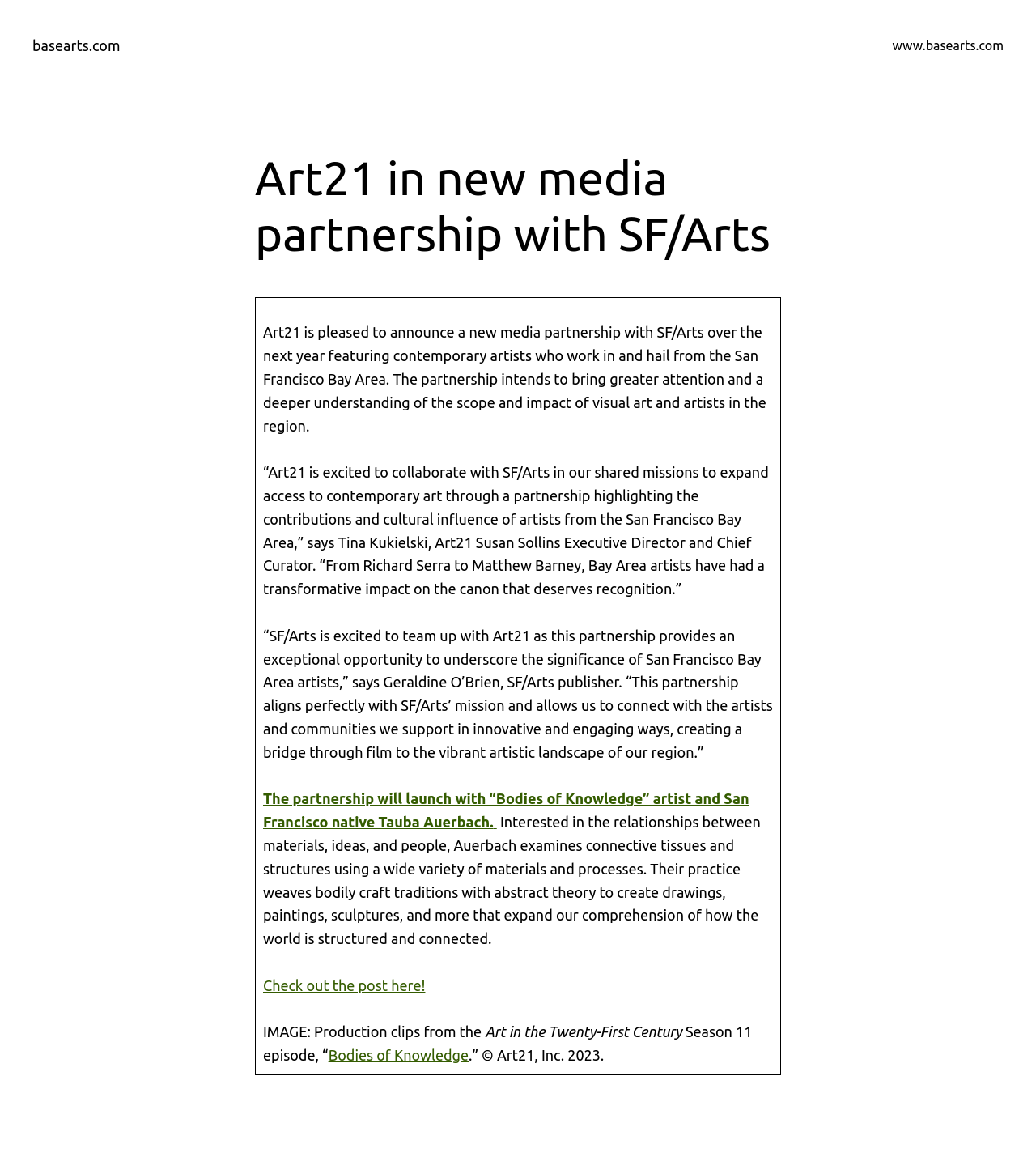Offer a detailed account of what is visible on the webpage.

The webpage is about Art21's new media partnership with SF/Arts, featuring contemporary artists from the San Francisco Bay Area. At the top, there are two links: "basearts.com" on the left and "www.basearts.com" on the right. Below these links, there is a heading that reads "Art21 in new media partnership with SF/Arts". 

Underneath the heading, there is a figure that takes up most of the page, containing a table with two rows. The first row is empty, while the second row contains a grid cell with a large block of text. This text describes the partnership between Art21 and SF/Arts, quoting their executive directors, and introduces the first featured artist, Tauba Auerbach. The text also mentions Auerbach's artistic practice and provides a link to a post about the partnership.

Within the block of text, there are two quotes from the executive directors of Art21 and SF/Arts, respectively, discussing the partnership and its goals. There is also a link to the post about the partnership, which is located near the bottom of the text block. Additionally, there is a mention of an image, "Production clips from the Art in the Twenty-First Century Season 11 episode, 'Bodies of Knowledge'", with a copyright notice at the end.